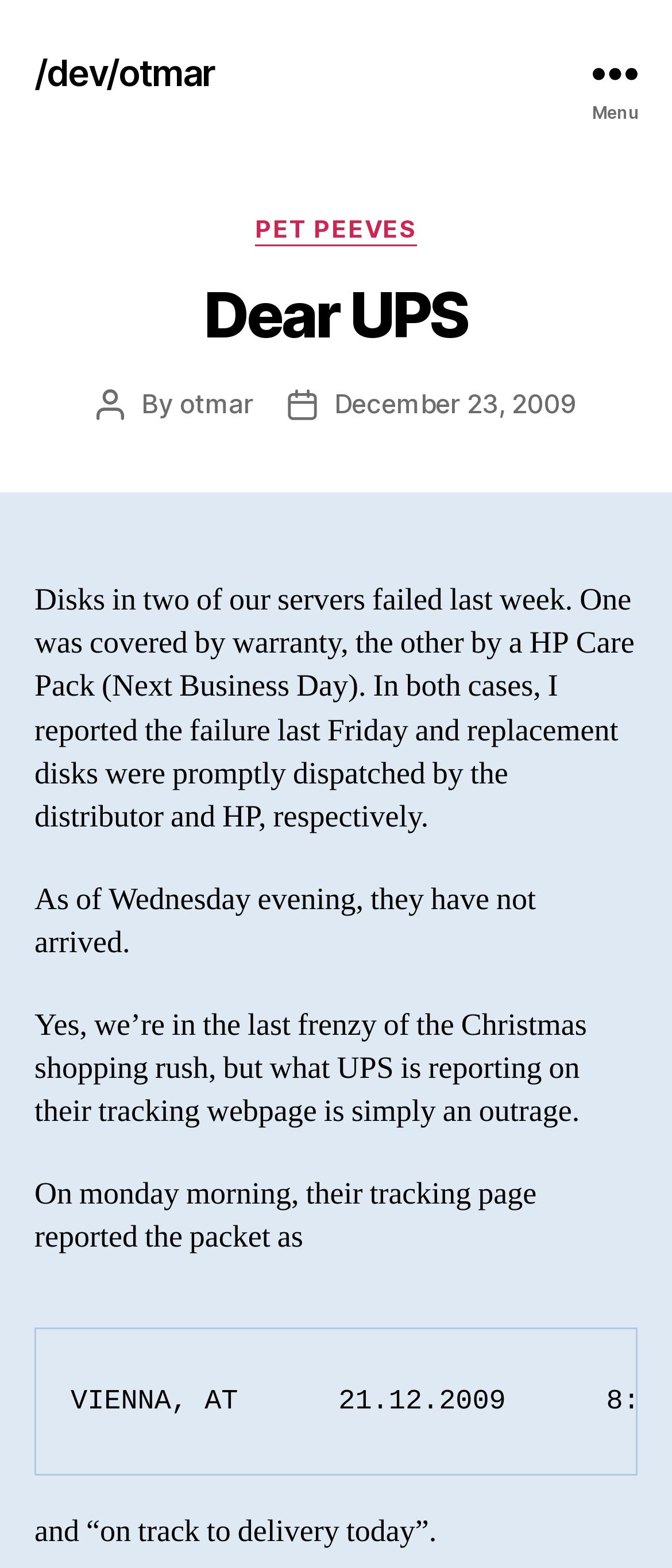What is the author of the post? Refer to the image and provide a one-word or short phrase answer.

otmar